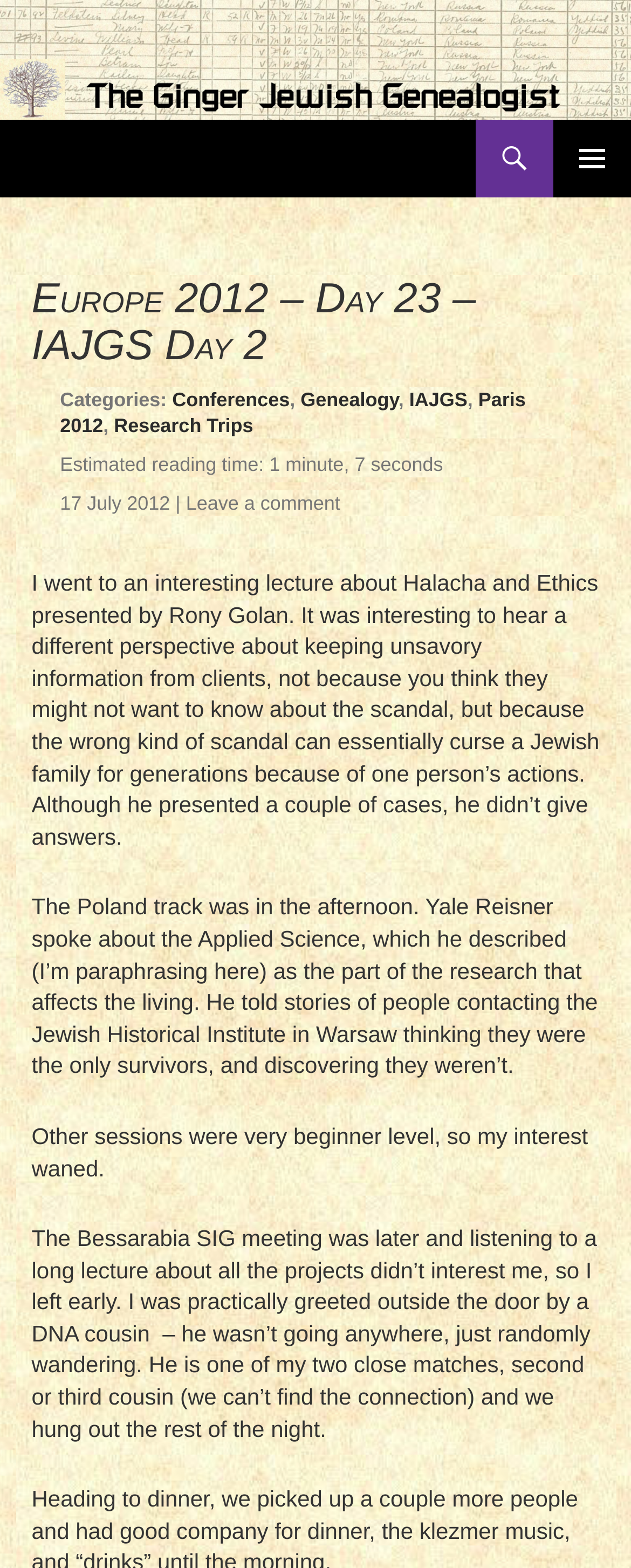Respond to the question below with a single word or phrase:
How many categories are listed?

5